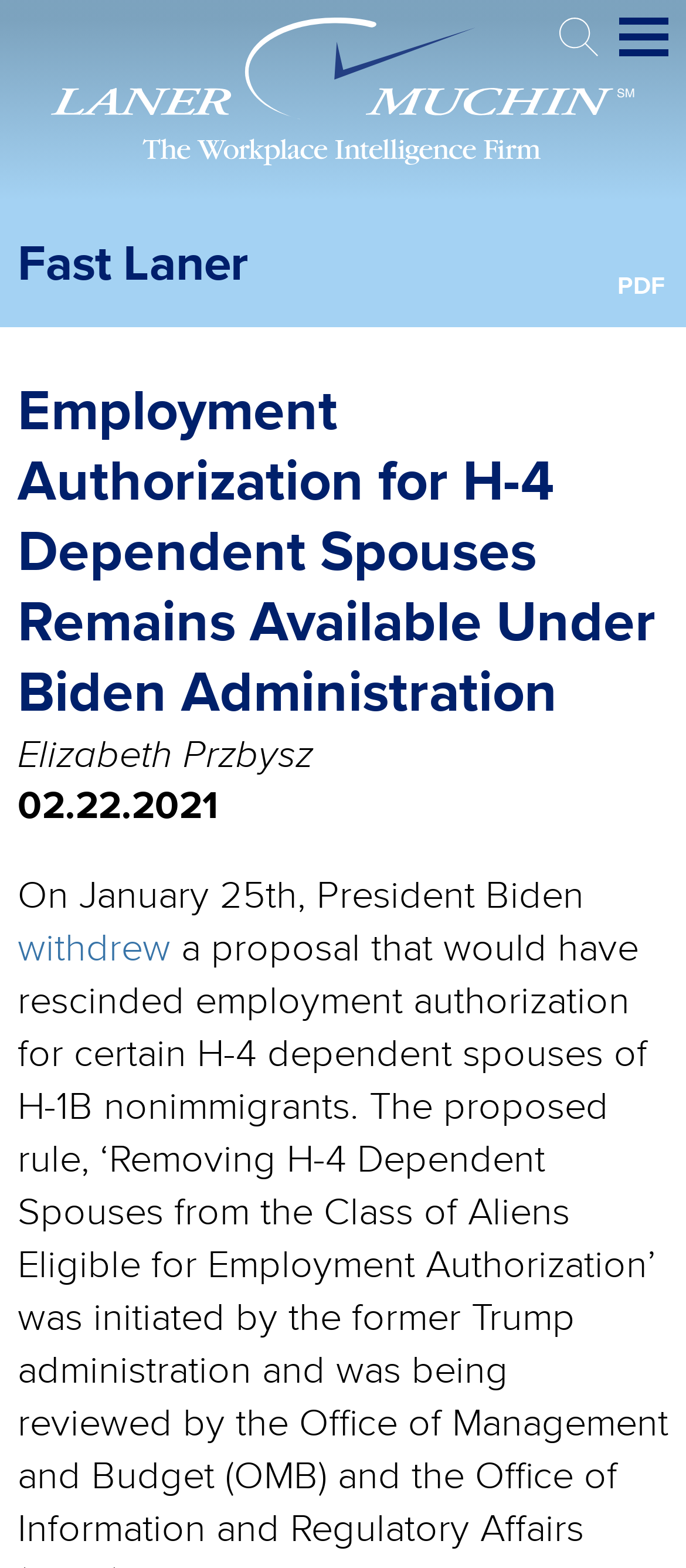Detail the various sections and features of the webpage.

The webpage is about Laner Muchin, an employment law firm. At the top left, there is a link to the firm's name, accompanied by an image with the same name. Below this, there is a heading that reads "Employment Authorization for H-4 Dependent Spouses Remains Available Under Biden Administration". 

To the right of the firm's name, there are three links: an empty link, a link to a PDF, and a link to the main menu. The main menu link is positioned at the top right corner of the page.

Below the heading, there are several paragraphs of text. The first paragraph starts with "Fast Laner" and is followed by the name "Elizabeth Przbysz" and a date "02.22.2021". The text continues with a paragraph that begins with "On January 25th, President Biden" and includes a link to the word "withdrew".